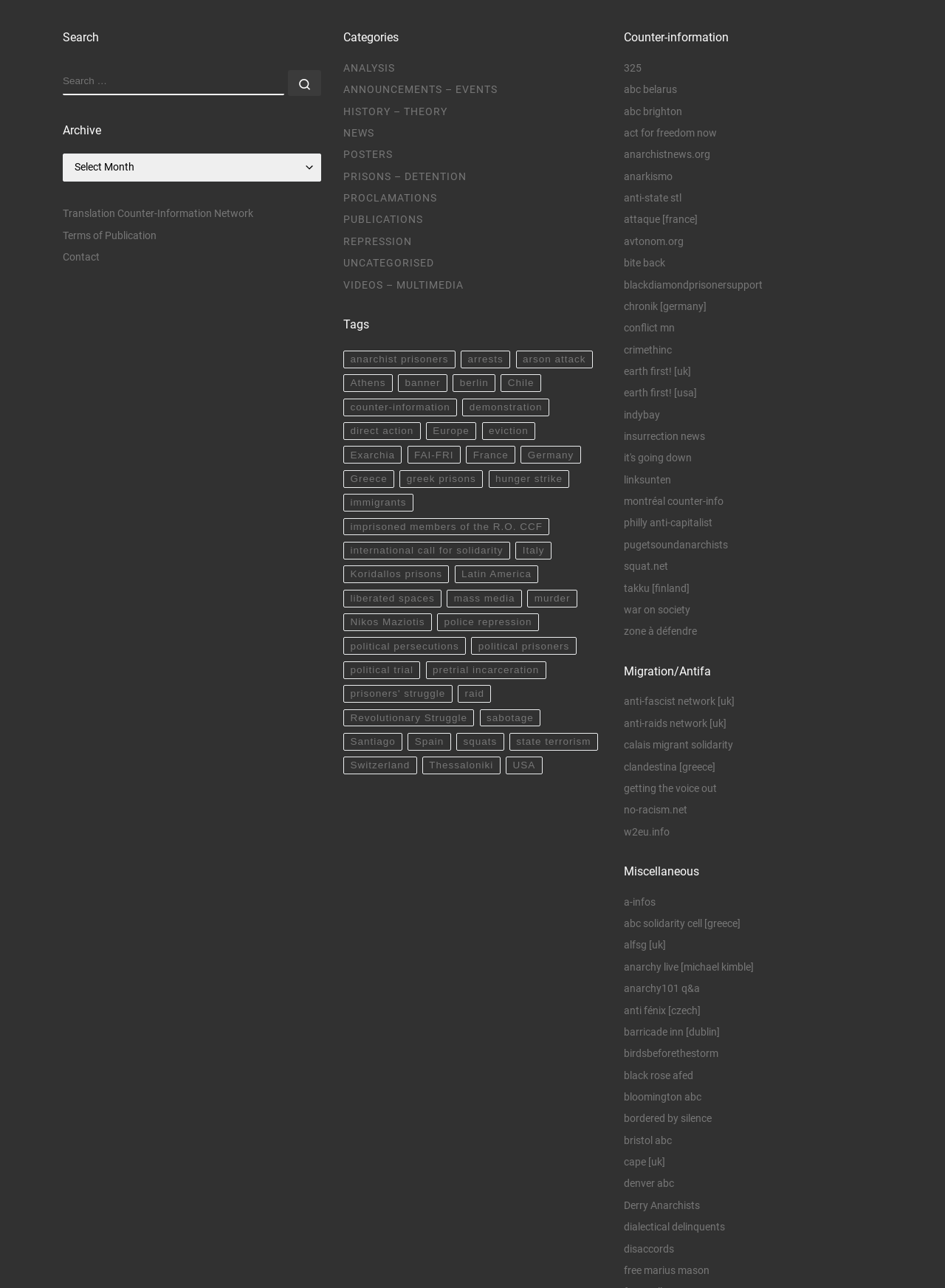Locate the bounding box coordinates of the element that should be clicked to execute the following instruction: "Search for something".

[0.066, 0.055, 0.301, 0.074]